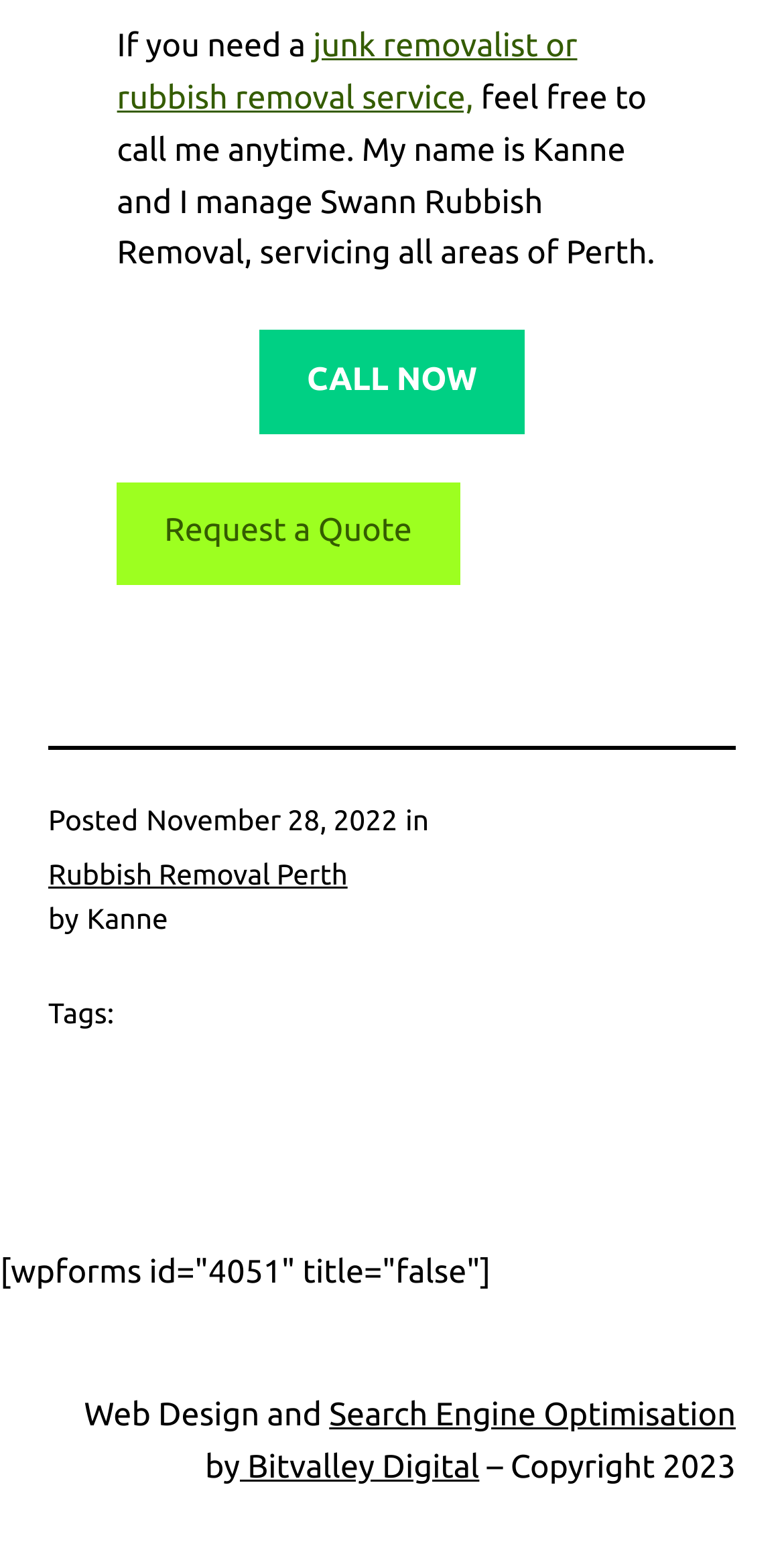What are the two options to contact the junk removalist? Based on the screenshot, please respond with a single word or phrase.

CALL NOW or Request a Quote